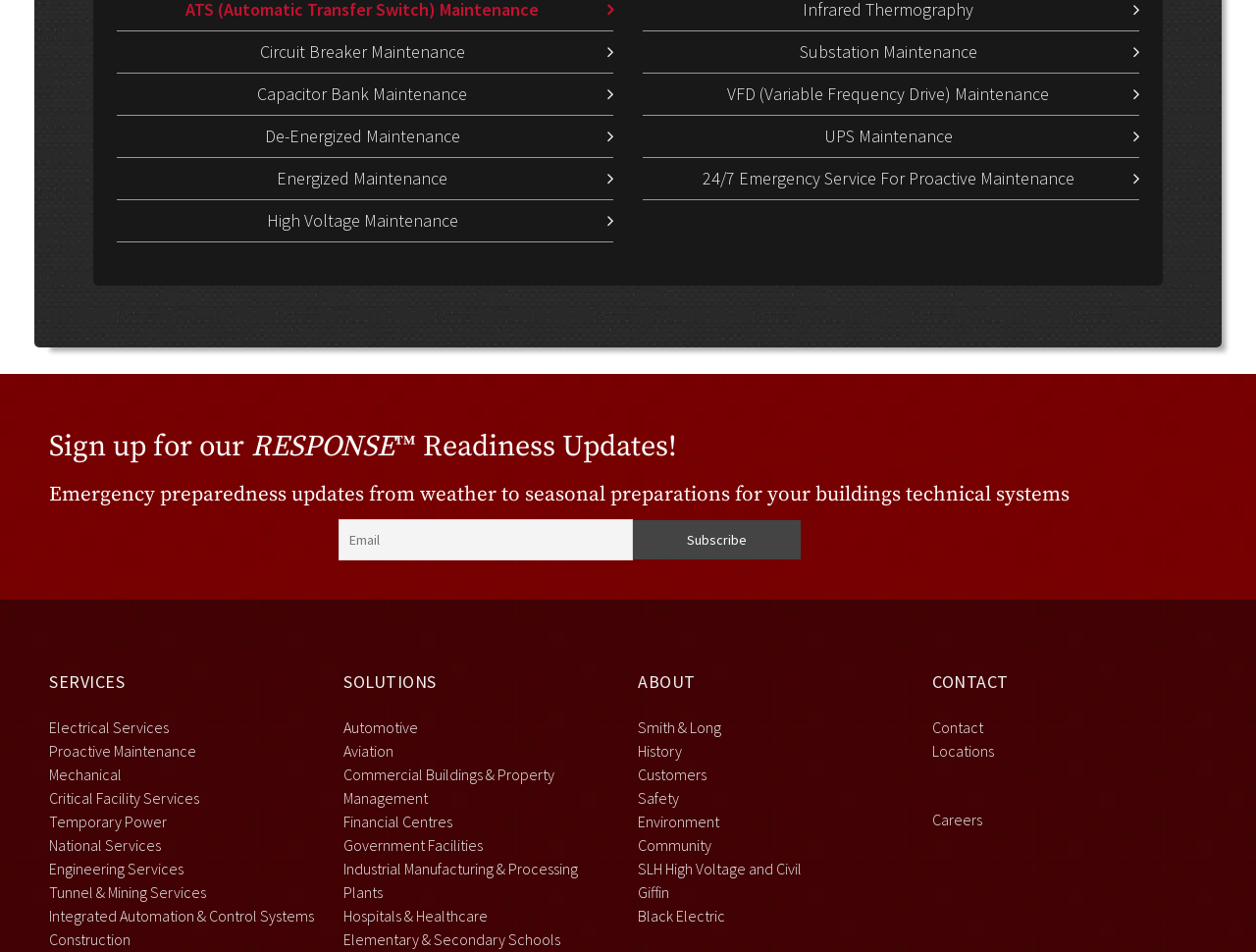Pinpoint the bounding box coordinates of the element that must be clicked to accomplish the following instruction: "Subscribe to RESPONSE Readiness Updates". The coordinates should be in the format of four float numbers between 0 and 1, i.e., [left, top, right, bottom].

[0.504, 0.546, 0.638, 0.588]